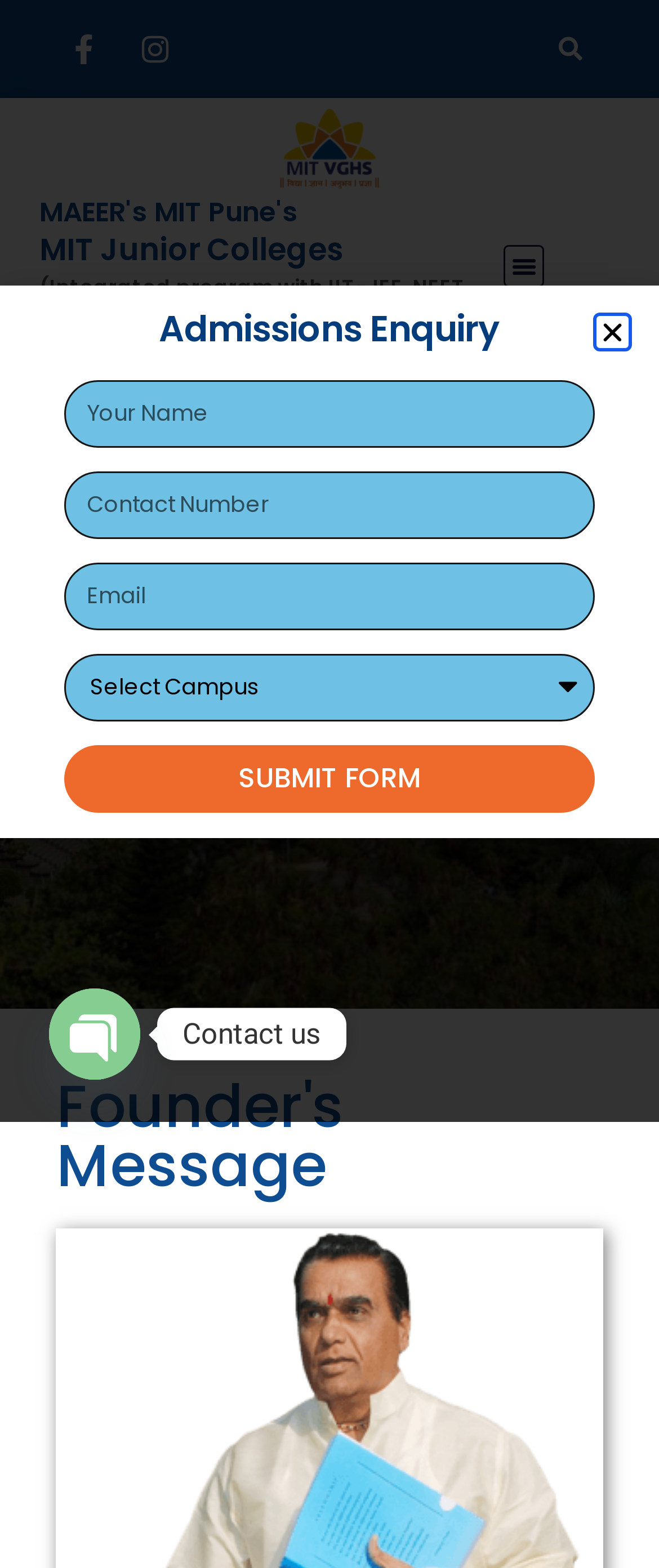Determine the bounding box coordinates for the element that should be clicked to follow this instruction: "Open the chat". The coordinates should be given as four float numbers between 0 and 1, in the format [left, top, right, bottom].

[0.074, 0.63, 0.213, 0.689]